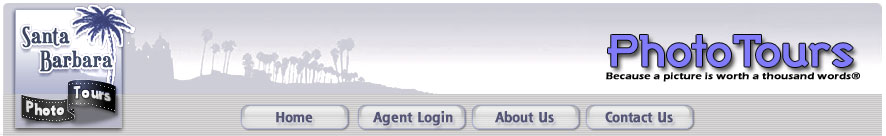Please answer the following question using a single word or phrase: 
What is the company's focus?

Photography services